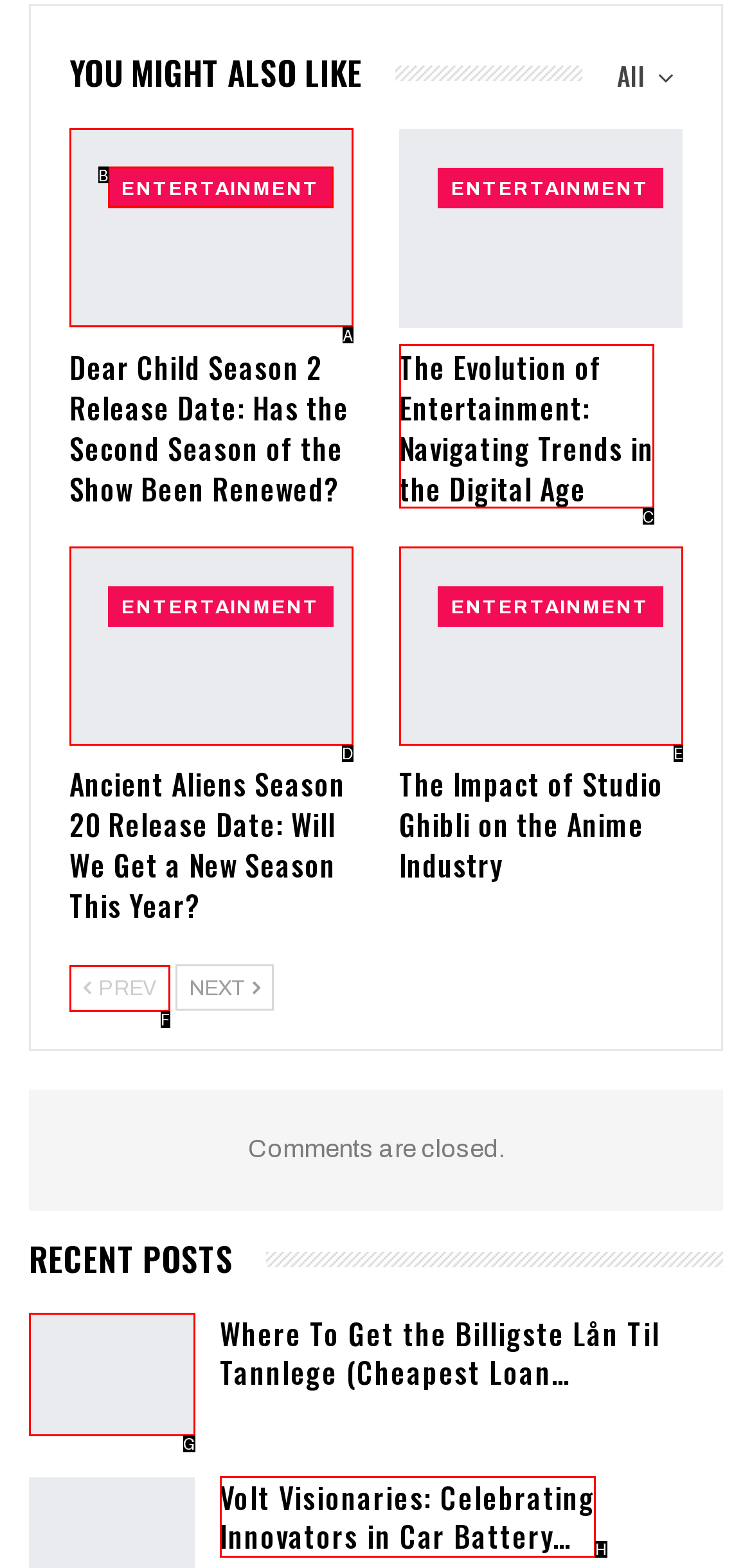Find the option that fits the given description: Prev
Answer with the letter representing the correct choice directly.

F